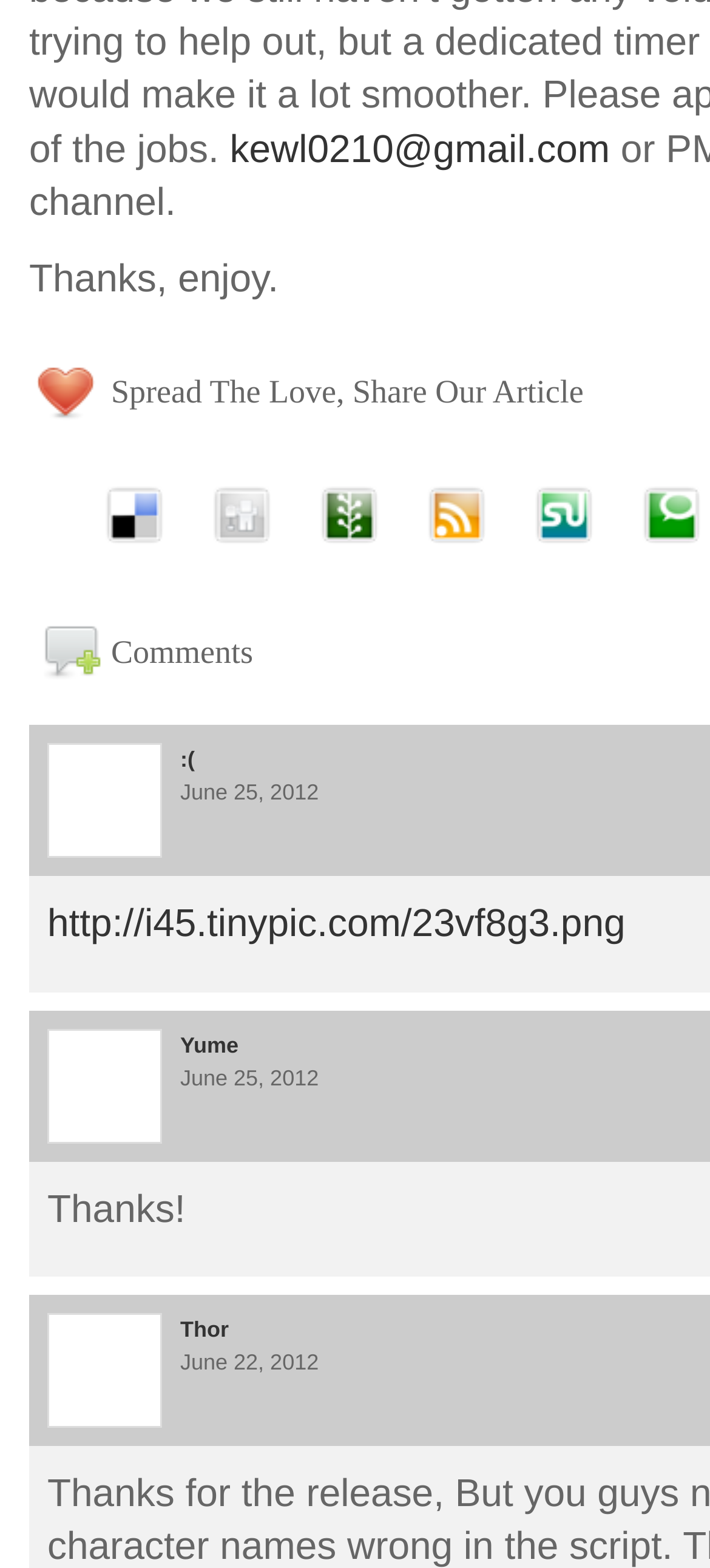How many social media links are there?
Based on the image, provide your answer in one word or phrase.

5